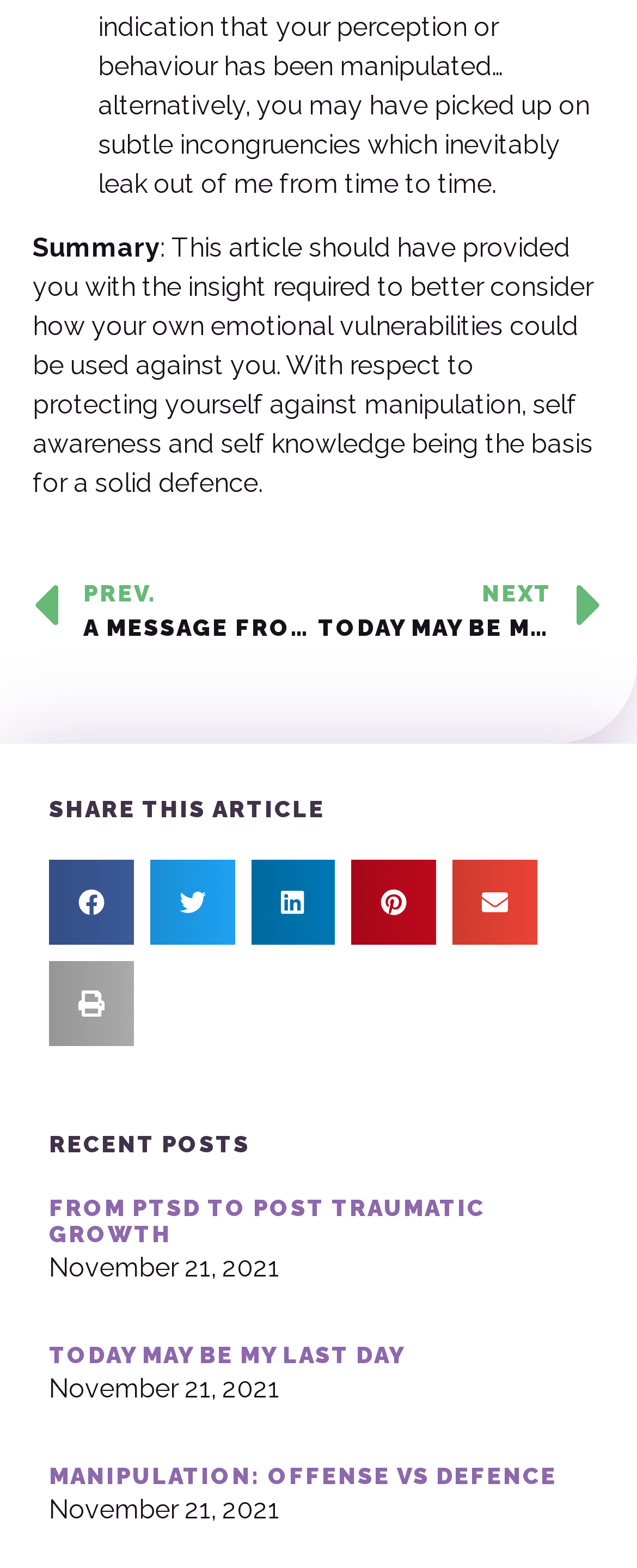Identify the bounding box coordinates of the region that needs to be clicked to carry out this instruction: "View the 'Grit Ohio' image". Provide these coordinates as four float numbers ranging from 0 to 1, i.e., [left, top, right, bottom].

None